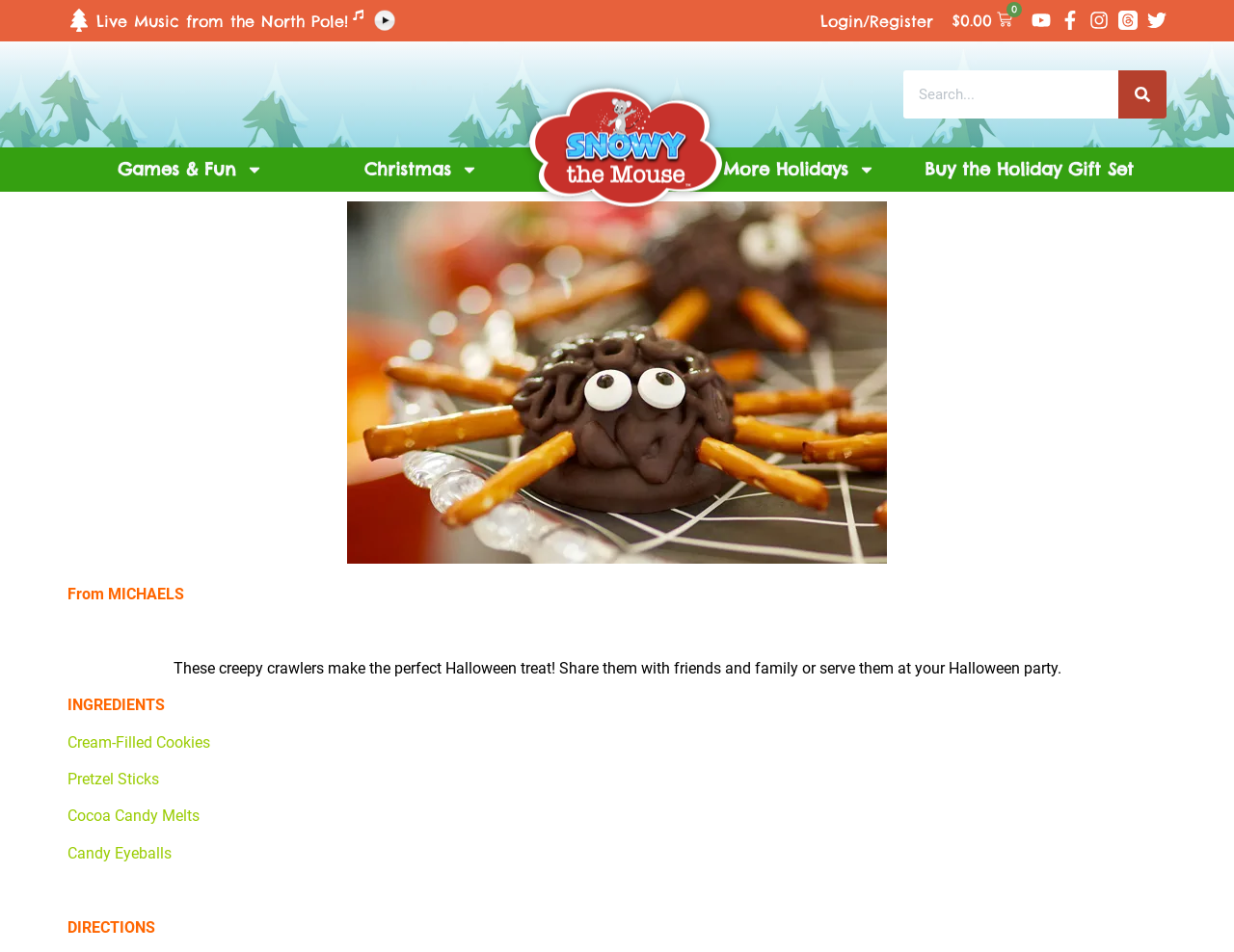Indicate the bounding box coordinates of the element that needs to be clicked to satisfy the following instruction: "Click the link to Society and the Old". The coordinates should be four float numbers between 0 and 1, i.e., [left, top, right, bottom].

None